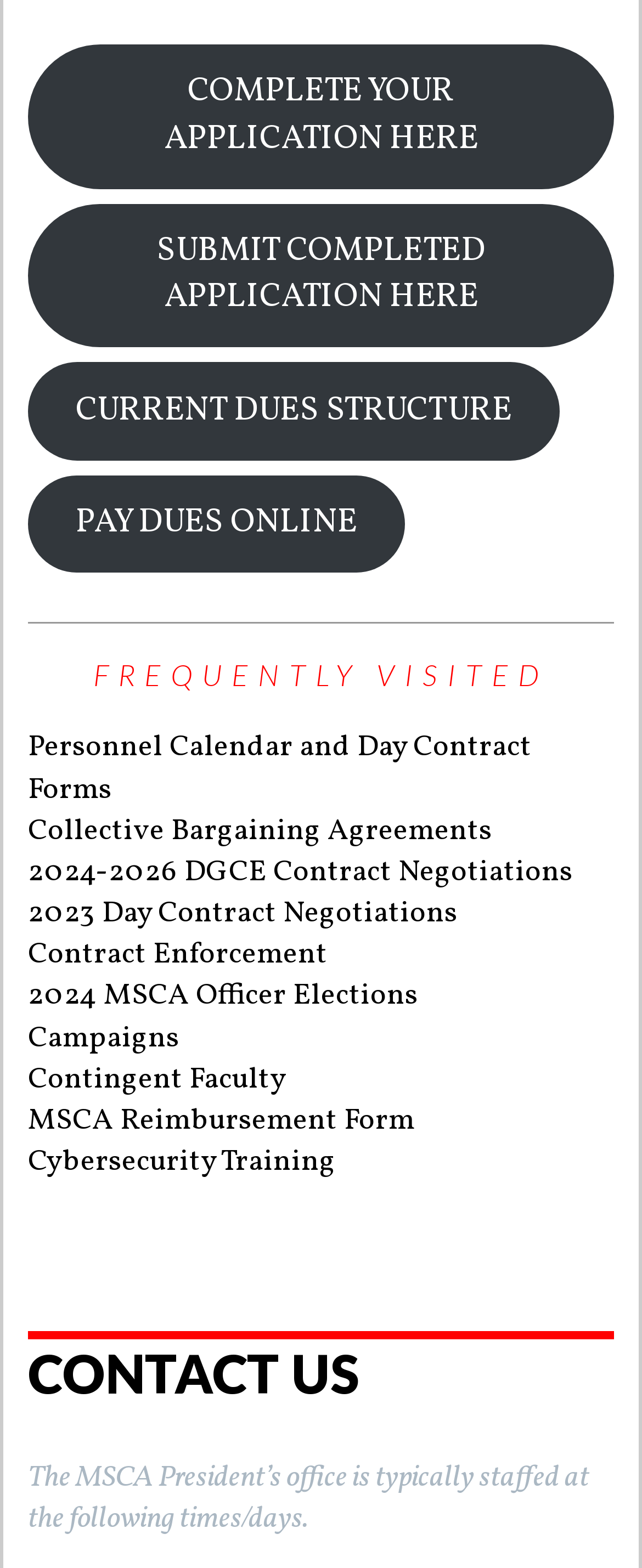Given the element description: "Contract Enforcement", predict the bounding box coordinates of this UI element. The coordinates must be four float numbers between 0 and 1, given as [left, top, right, bottom].

[0.043, 0.596, 0.51, 0.623]